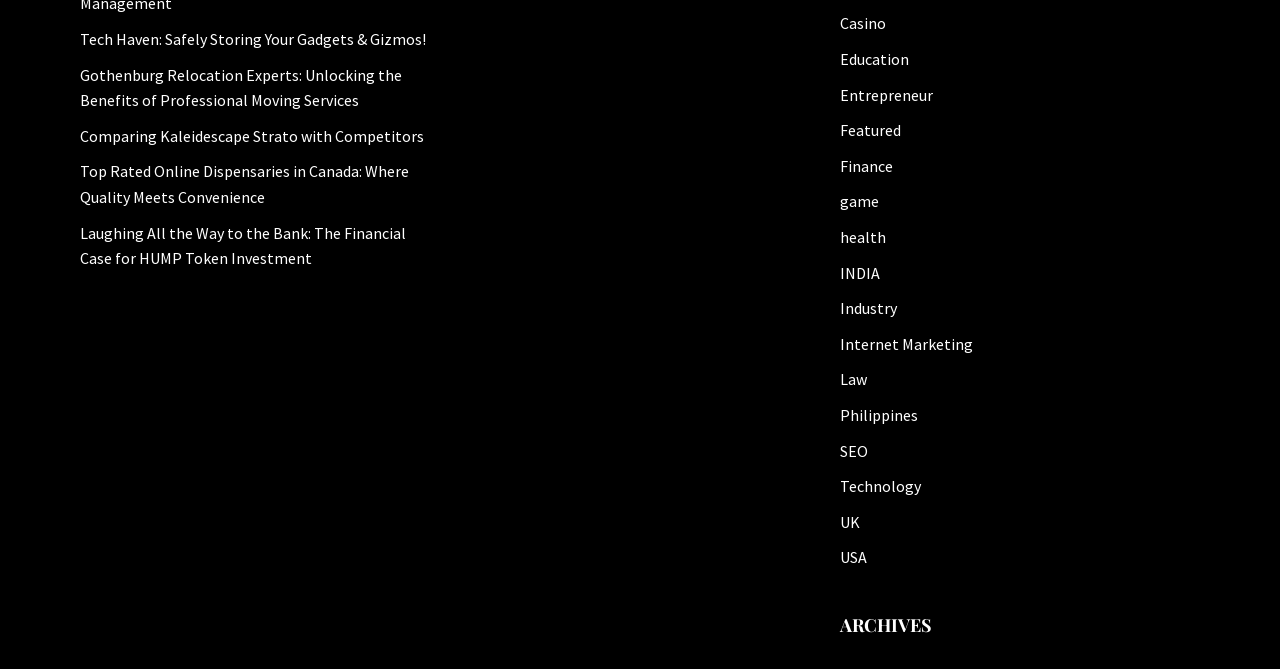What is the purpose of the links 'USA', 'UK', 'Philippines', and 'INDIA'? Please answer the question using a single word or phrase based on the image.

Regional categories